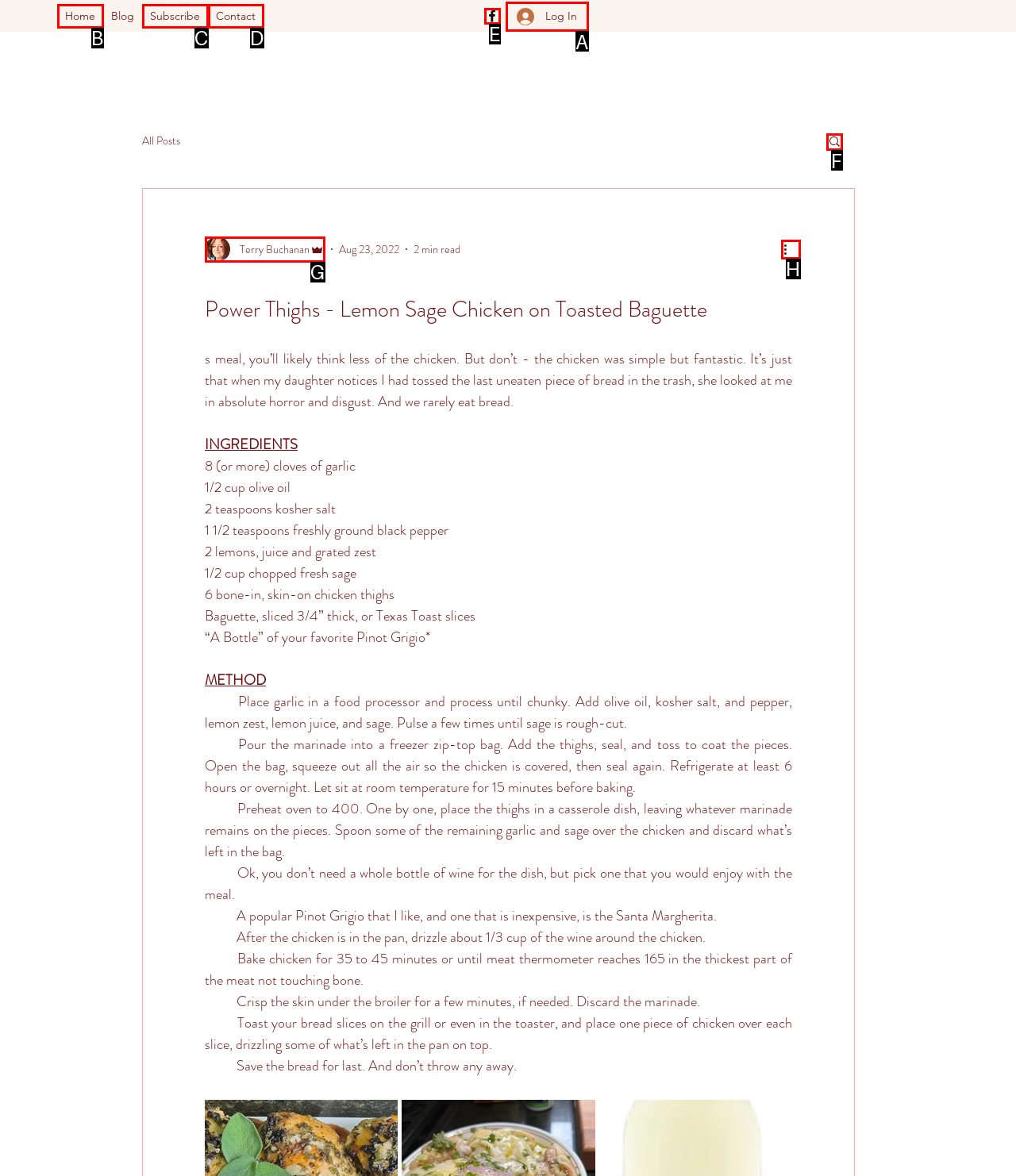Tell me which one HTML element I should click to complete the following instruction: Search for something
Answer with the option's letter from the given choices directly.

F